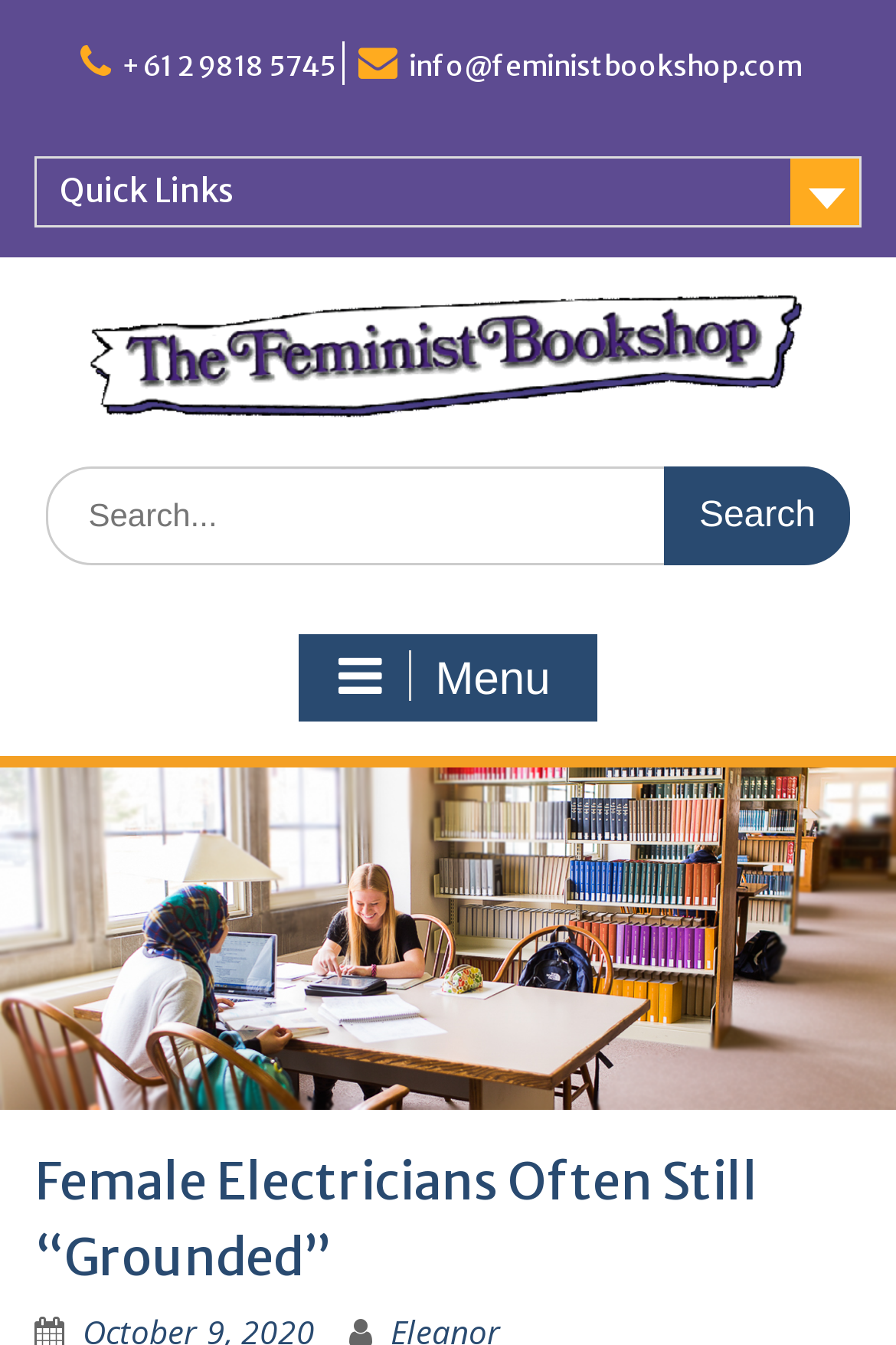Identify and generate the primary title of the webpage.

Female Electricians Often Still “Grounded”